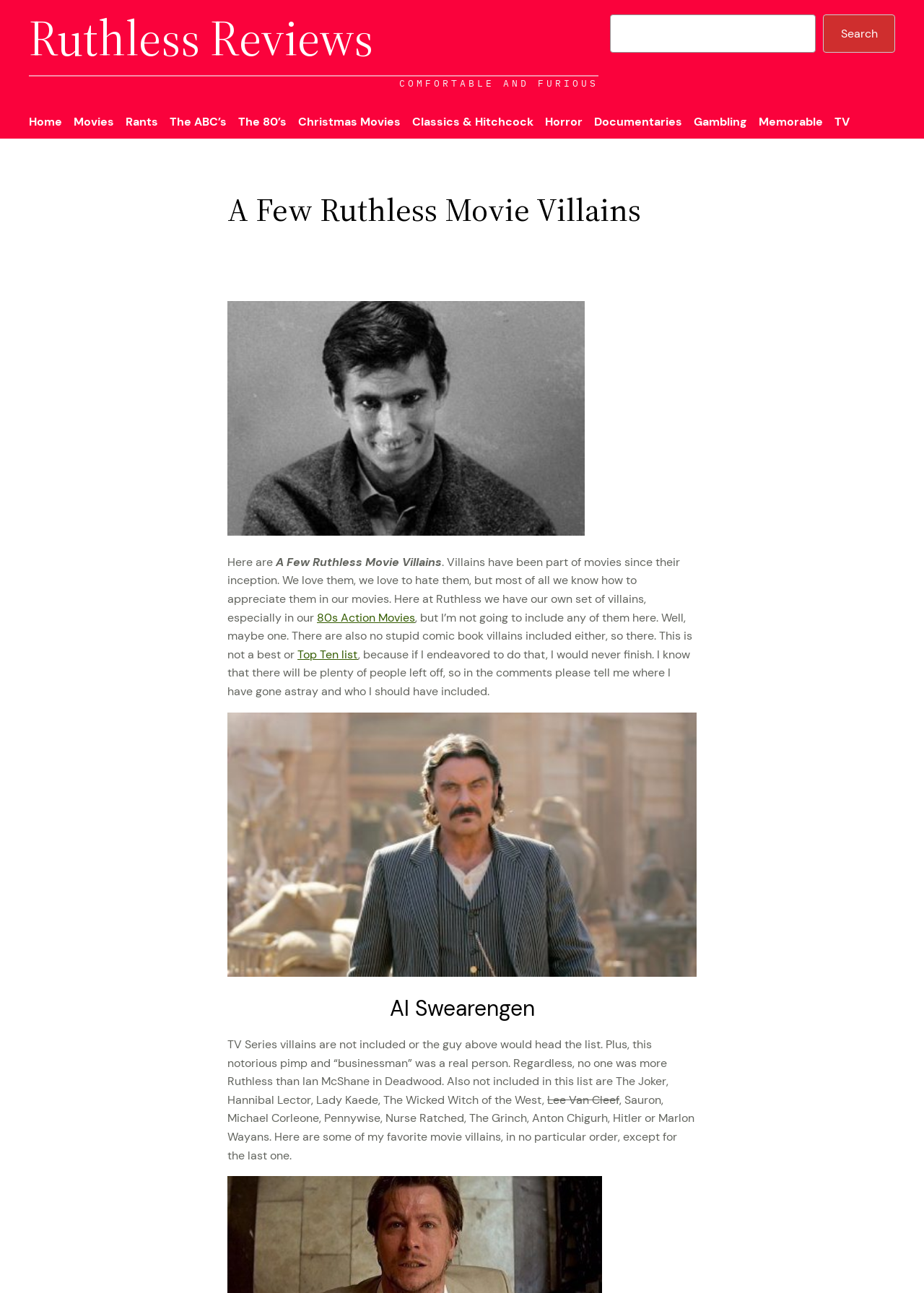Based on the image, provide a detailed and complete answer to the question: 
What is the name of the TV series villain mentioned in the article?

The article mentions that TV series villains are not included in the list, and then mentions Al Swearengen as an example of a TV series villain who would have headed the list if they were included.